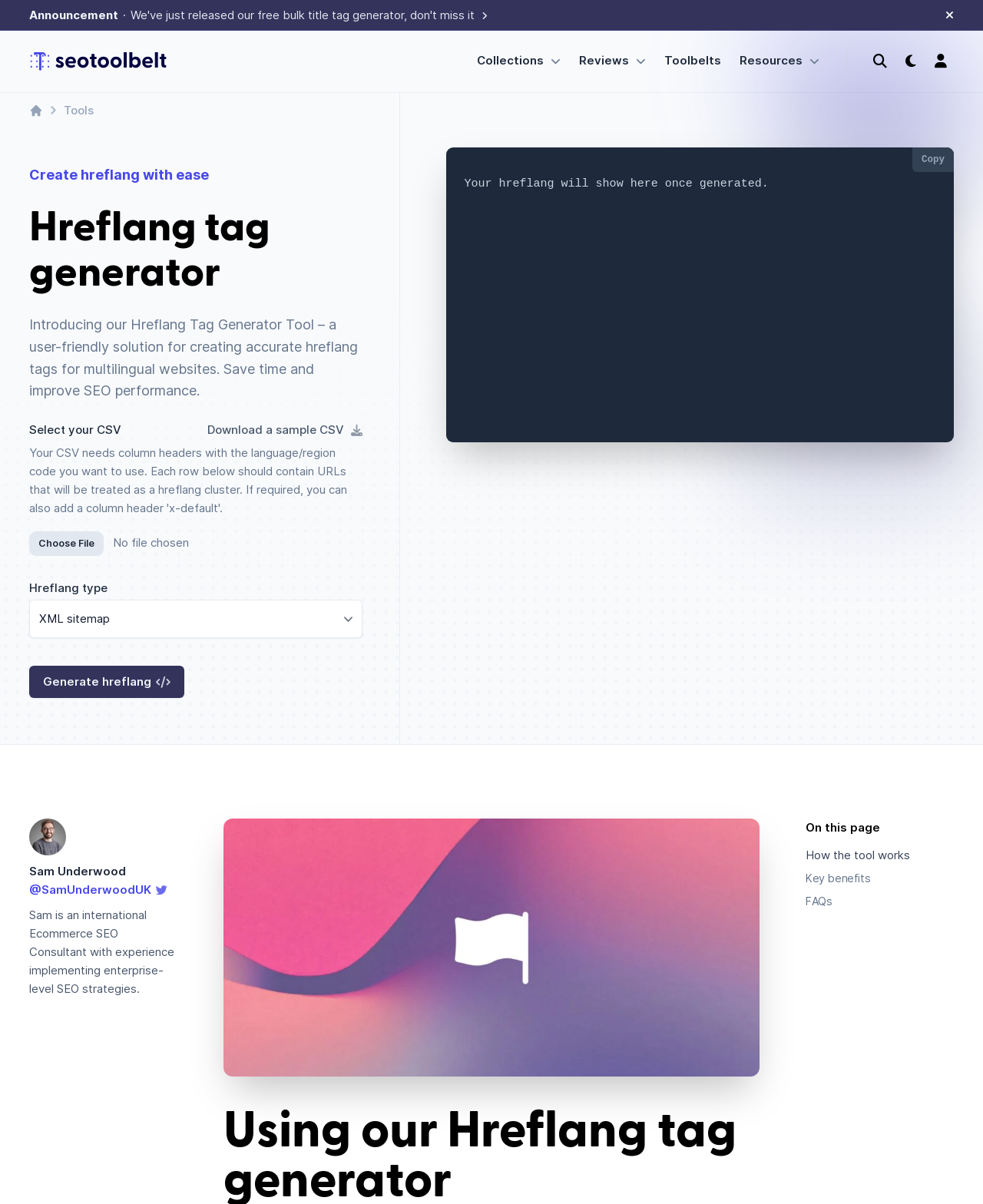Bounding box coordinates should be provided in the format (top-left x, top-left y, bottom-right x, bottom-right y) with all values between 0 and 1. Identify the bounding box for this UI element: Download a sample CSV

[0.211, 0.35, 0.368, 0.365]